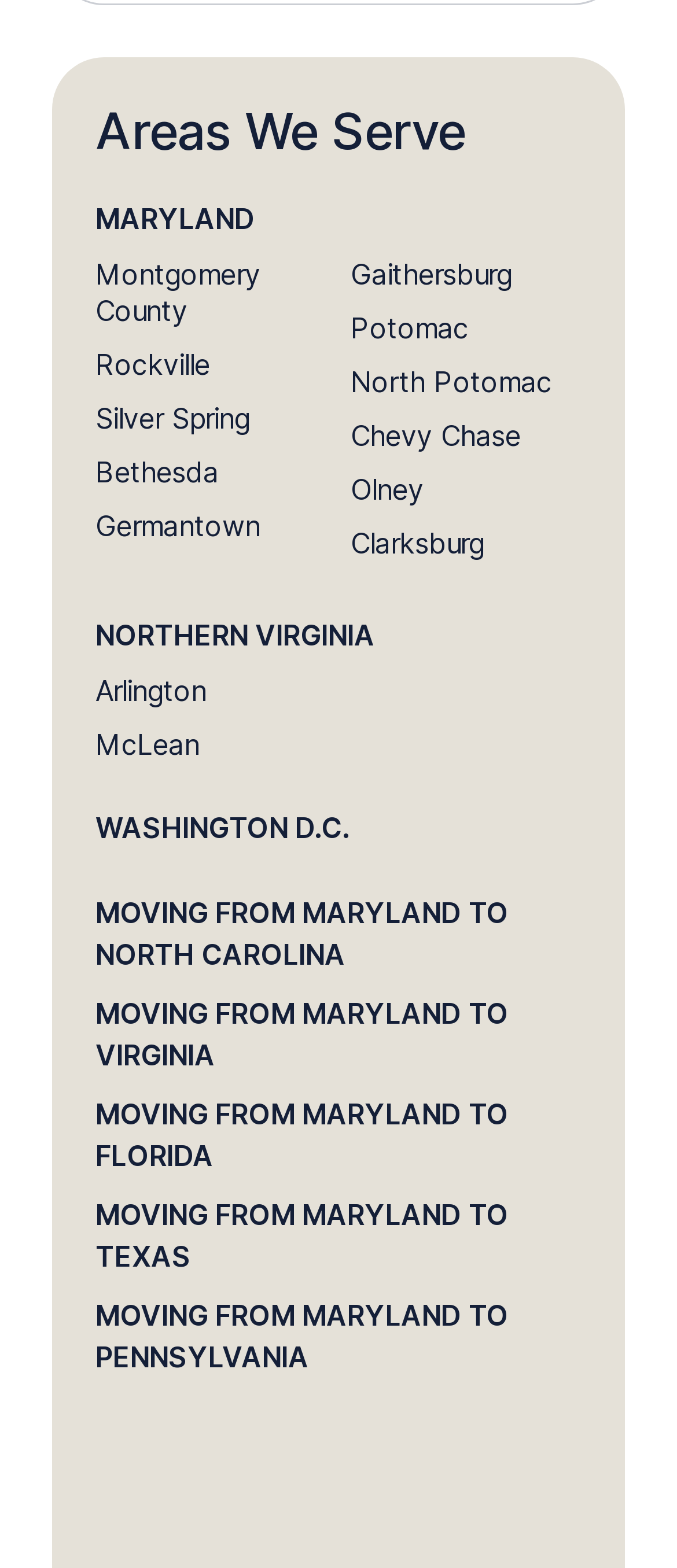Given the webpage screenshot, identify the bounding box of the UI element that matches this description: "Silver Spring".

[0.141, 0.256, 0.369, 0.278]